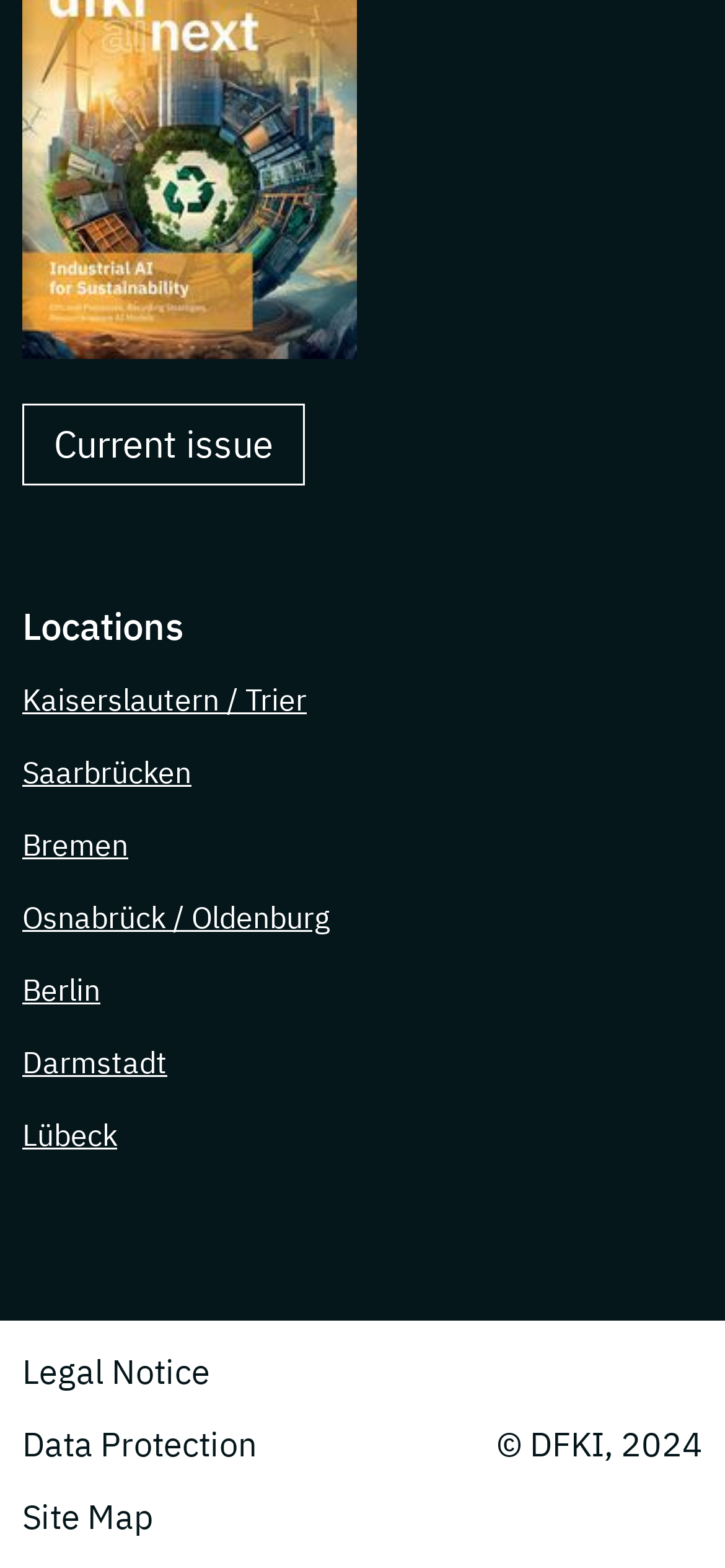Please identify the bounding box coordinates of the element I need to click to follow this instruction: "Go to Berlin location".

[0.031, 0.62, 0.138, 0.643]